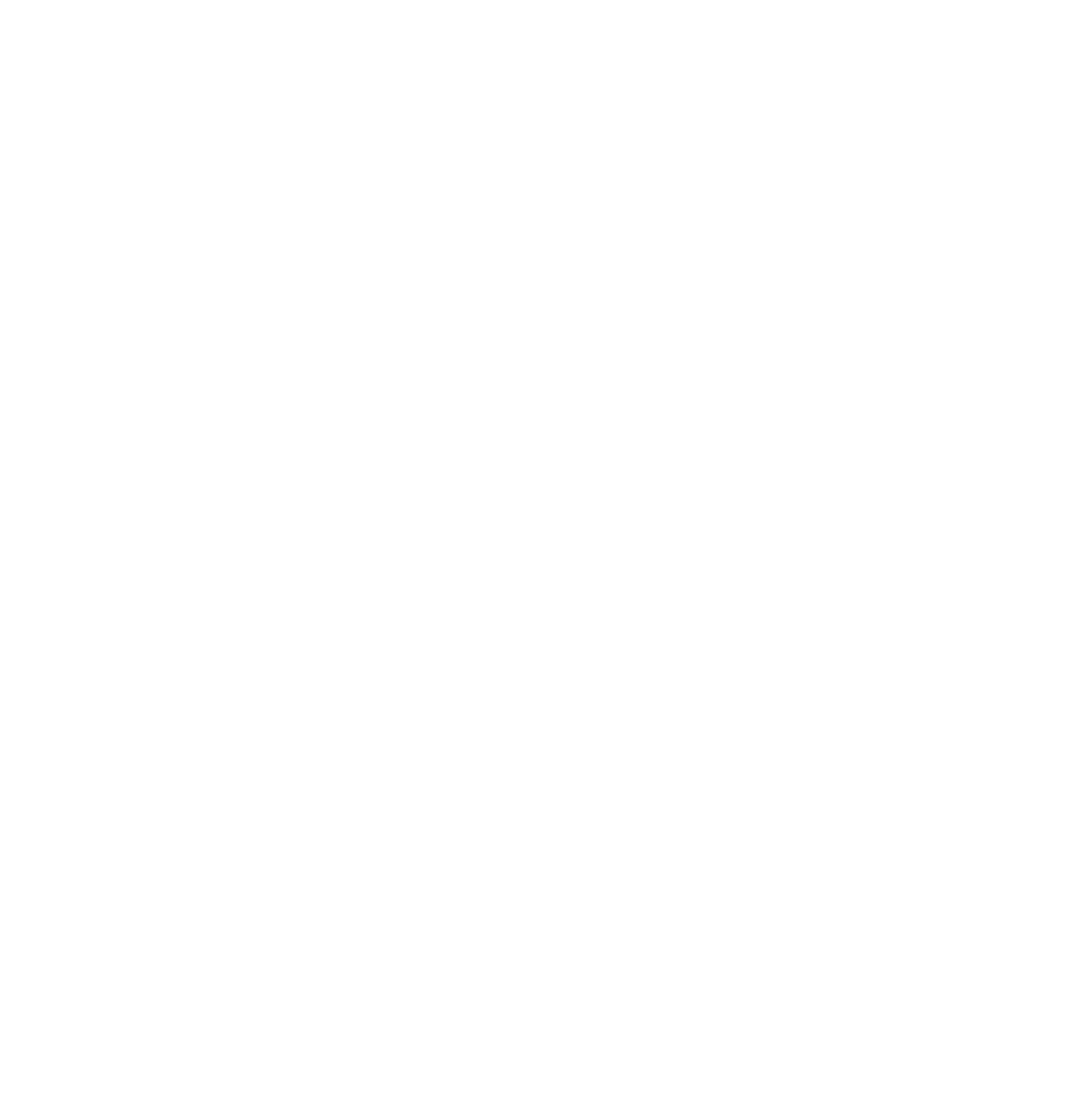What is the name of the library?
Refer to the image and provide a detailed answer to the question.

I found the answer by looking at the StaticText element with the text 'The John Crerar Library' at coordinates [0.169, 0.718, 0.294, 0.73] and [0.438, 0.869, 0.562, 0.882].